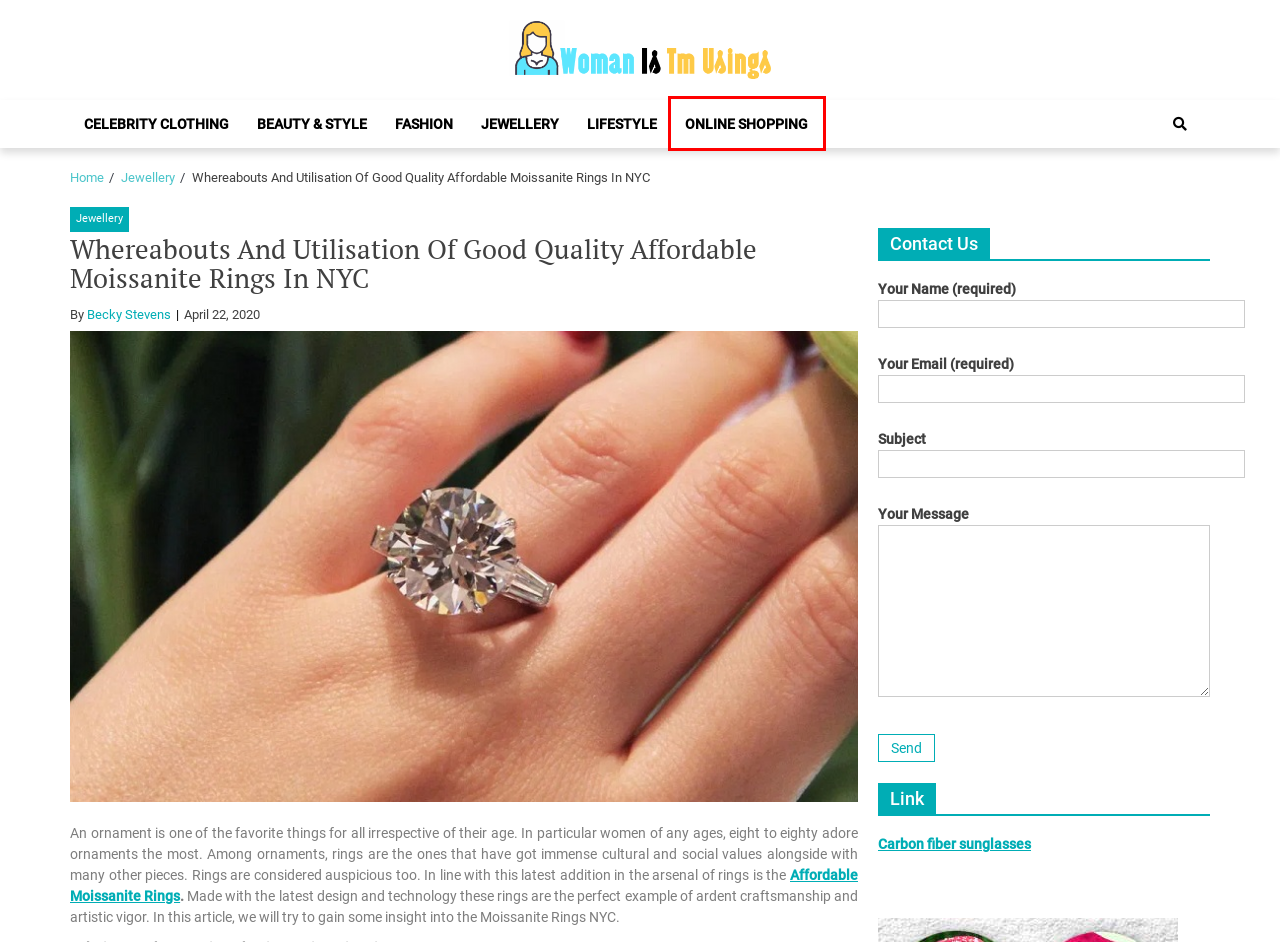Look at the screenshot of a webpage that includes a red bounding box around a UI element. Select the most appropriate webpage description that matches the page seen after clicking the highlighted element. Here are the candidates:
A. Becky Stevens - Womanist Musings
B. Carbon Fiber Sunglasses | Fibrous | Zerpico.com
C. Fashion – Womanist Musings
D. Moissanite Engagement Rings | Alexander Sparks
E. Womanist Musings
F. Beauty & Style – Womanist Musings
G. Online shopping – Womanist Musings
H. Lifestyle – Womanist Musings

G